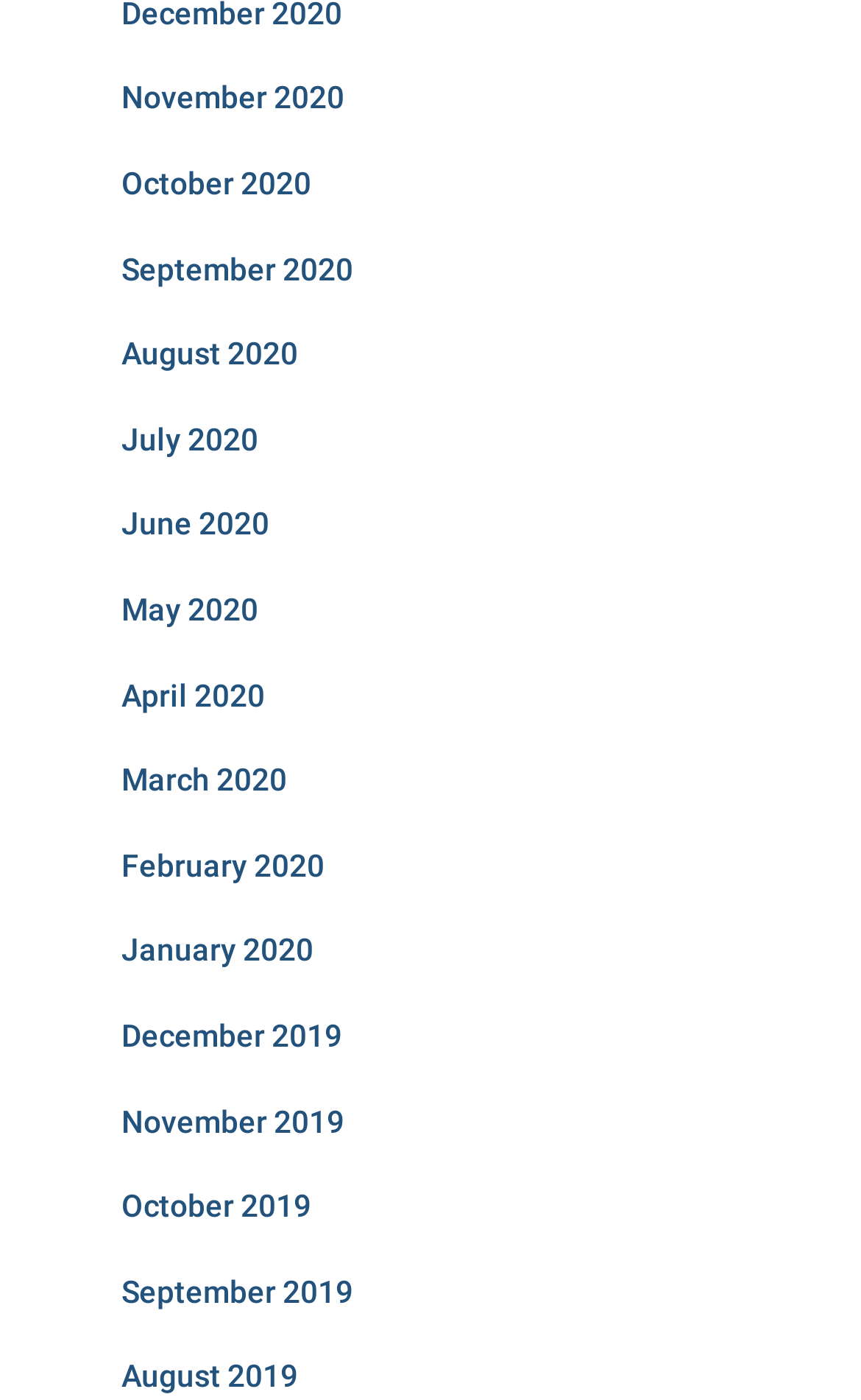How many years are represented in the list?
Carefully examine the image and provide a detailed answer to the question.

I looked at the list of links and found that there are months from 2020 and 2019, indicating that two years are represented in the list.